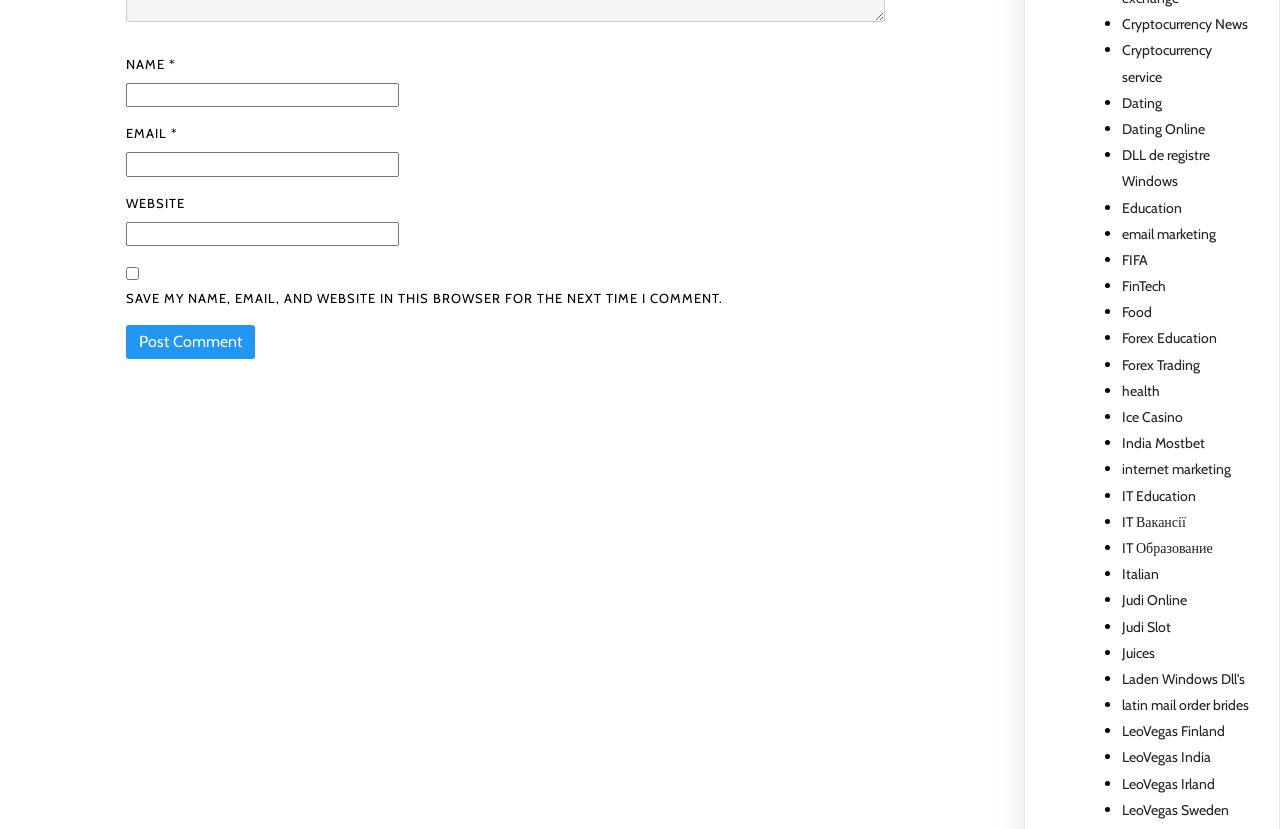Please locate the bounding box coordinates of the element's region that needs to be clicked to follow the instruction: "Type your website URL". The bounding box coordinates should be provided as four float numbers between 0 and 1, i.e., [left, top, right, bottom].

[0.099, 0.268, 0.312, 0.297]